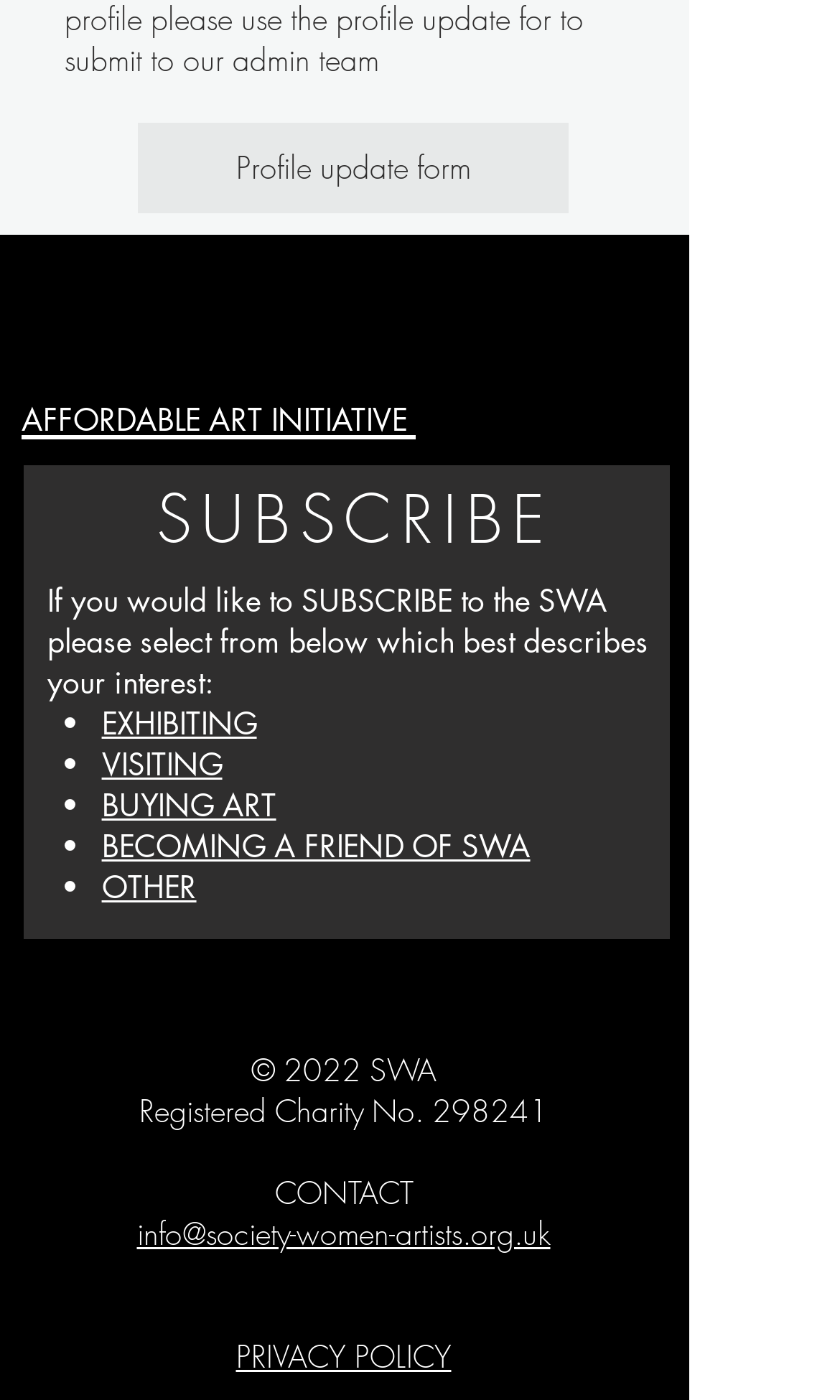What is the email address to contact SWA? Using the information from the screenshot, answer with a single word or phrase.

info@society-women-artists.org.uk